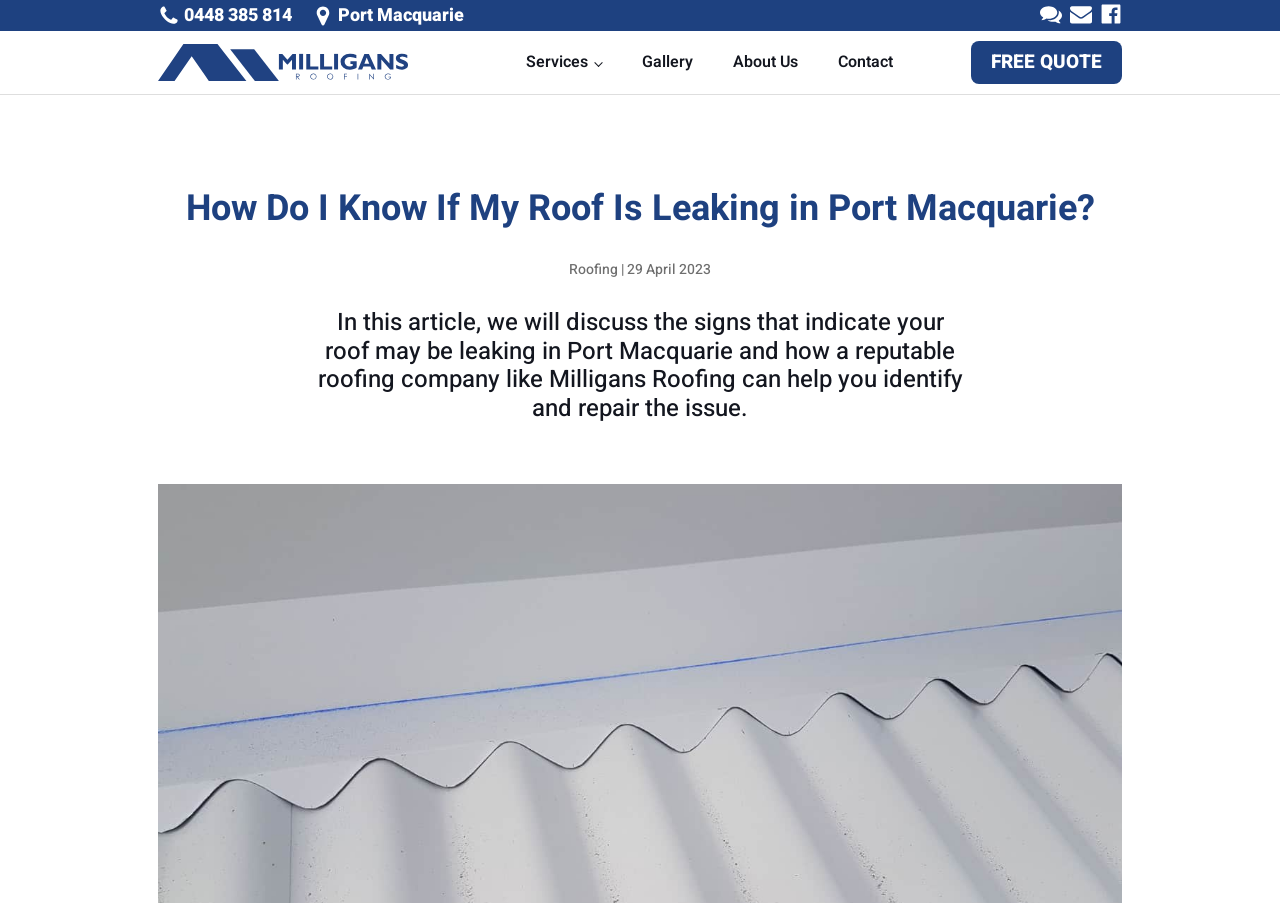What is the location served by Milligans Roofing?
Refer to the image and provide a detailed answer to the question.

I found the location by looking at the button element with the text 'Port Macquarie' which is located at the top of the webpage, indicating it's the area served by the company.